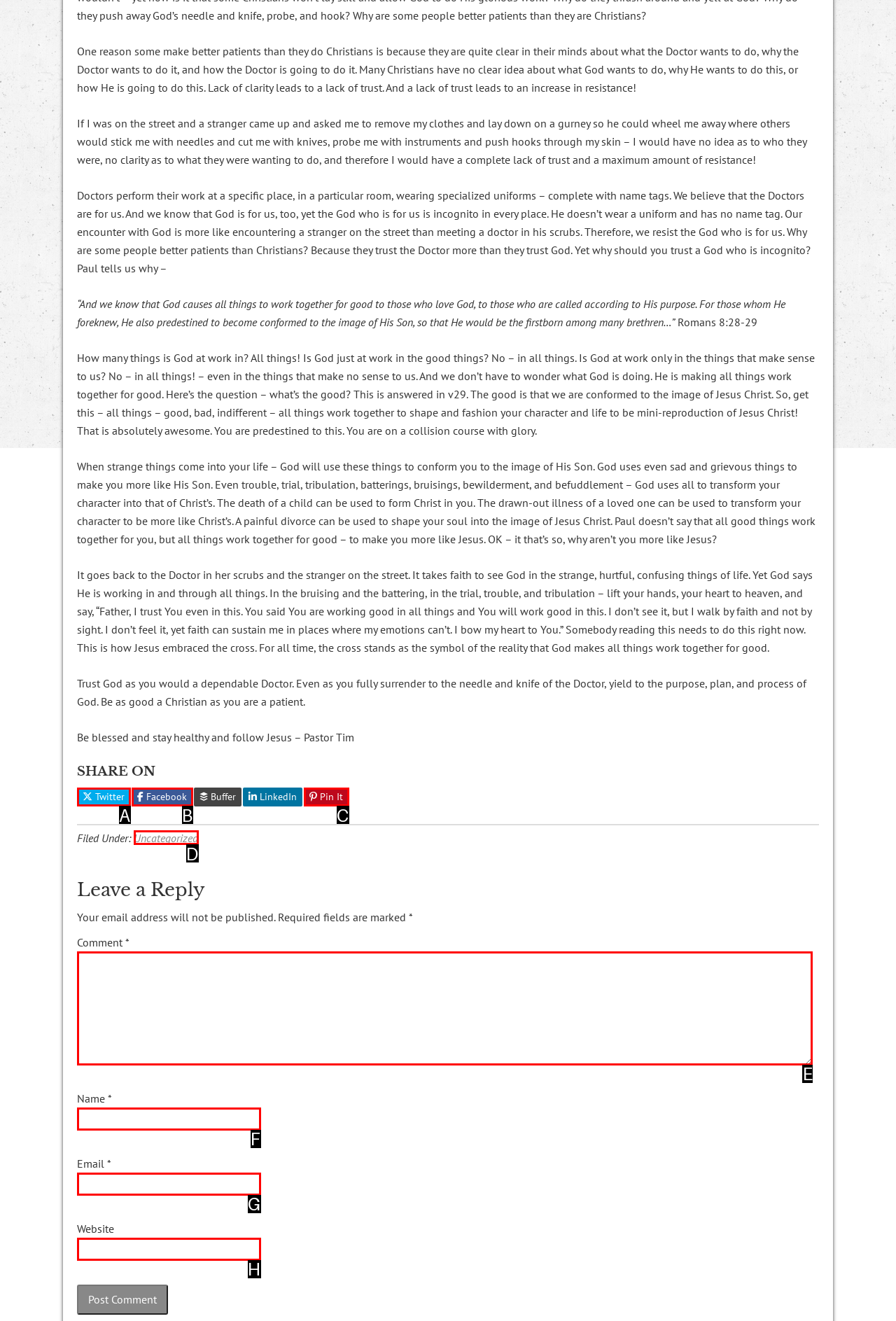Choose the letter that best represents the description: parent_node: Email * aria-describedby="email-notes" name="email". Provide the letter as your response.

G